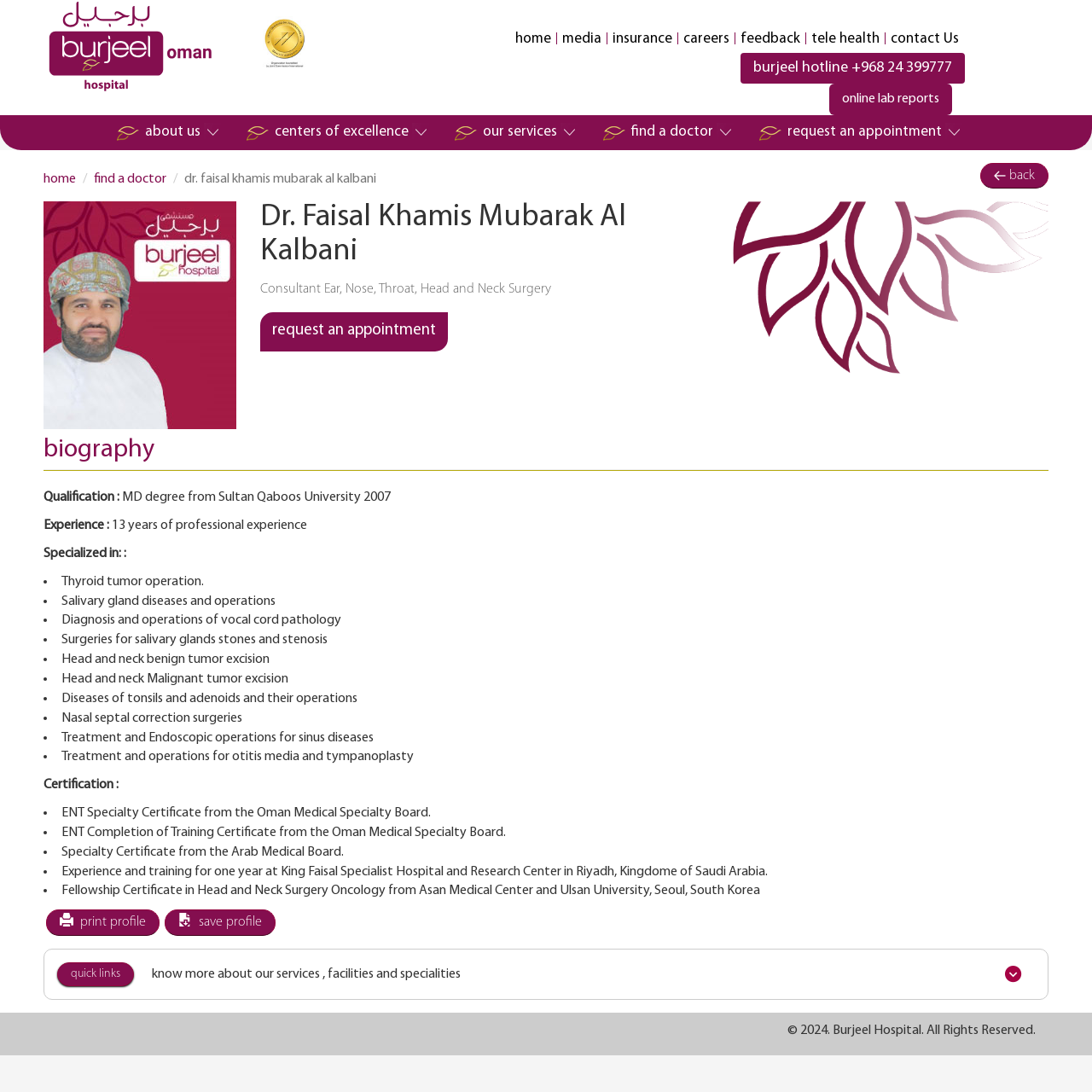Please identify the bounding box coordinates of the element I need to click to follow this instruction: "view doctor's biography".

[0.238, 0.185, 0.657, 0.247]